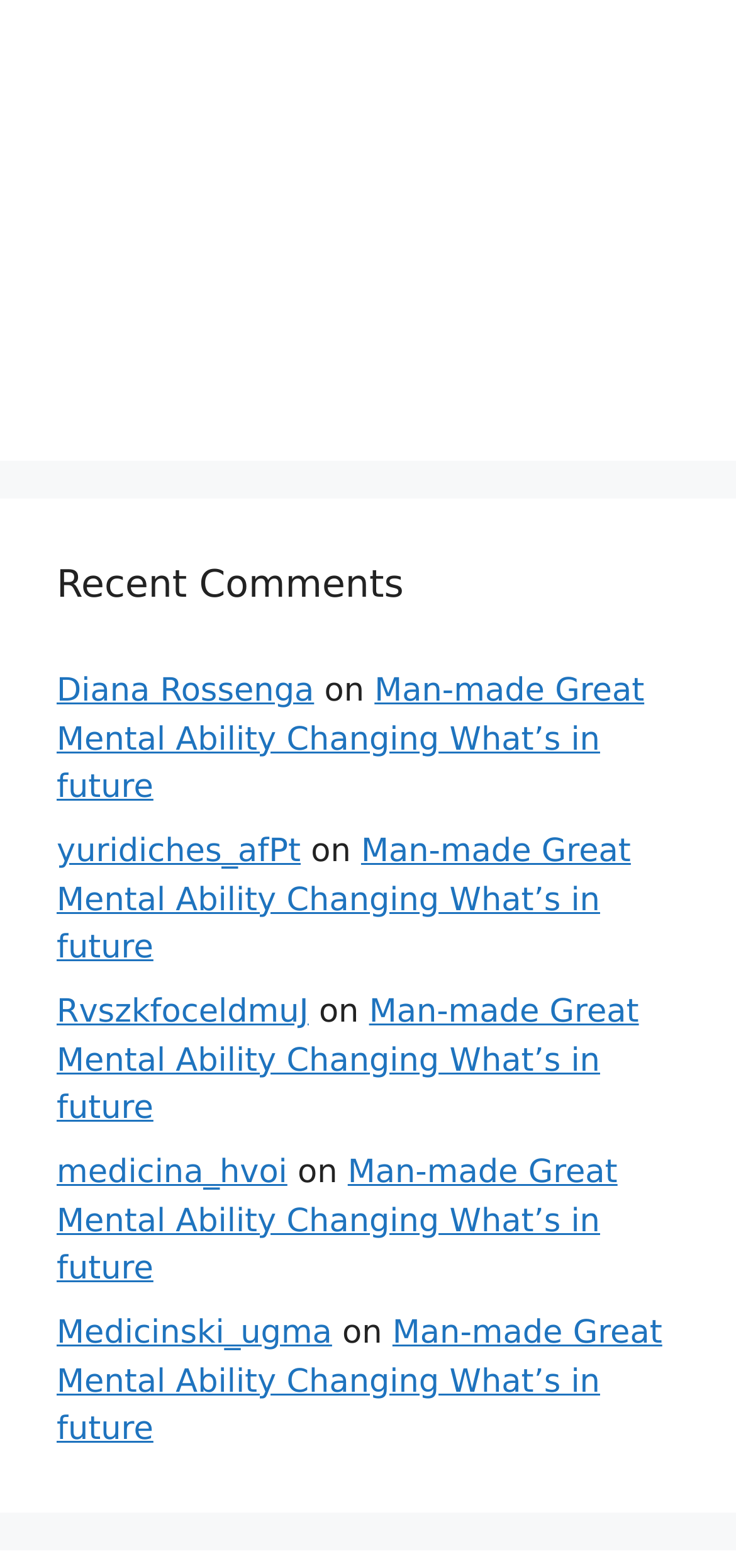Locate the bounding box coordinates of the element that needs to be clicked to carry out the instruction: "view Diana Rossenga's profile". The coordinates should be given as four float numbers ranging from 0 to 1, i.e., [left, top, right, bottom].

[0.077, 0.429, 0.427, 0.453]